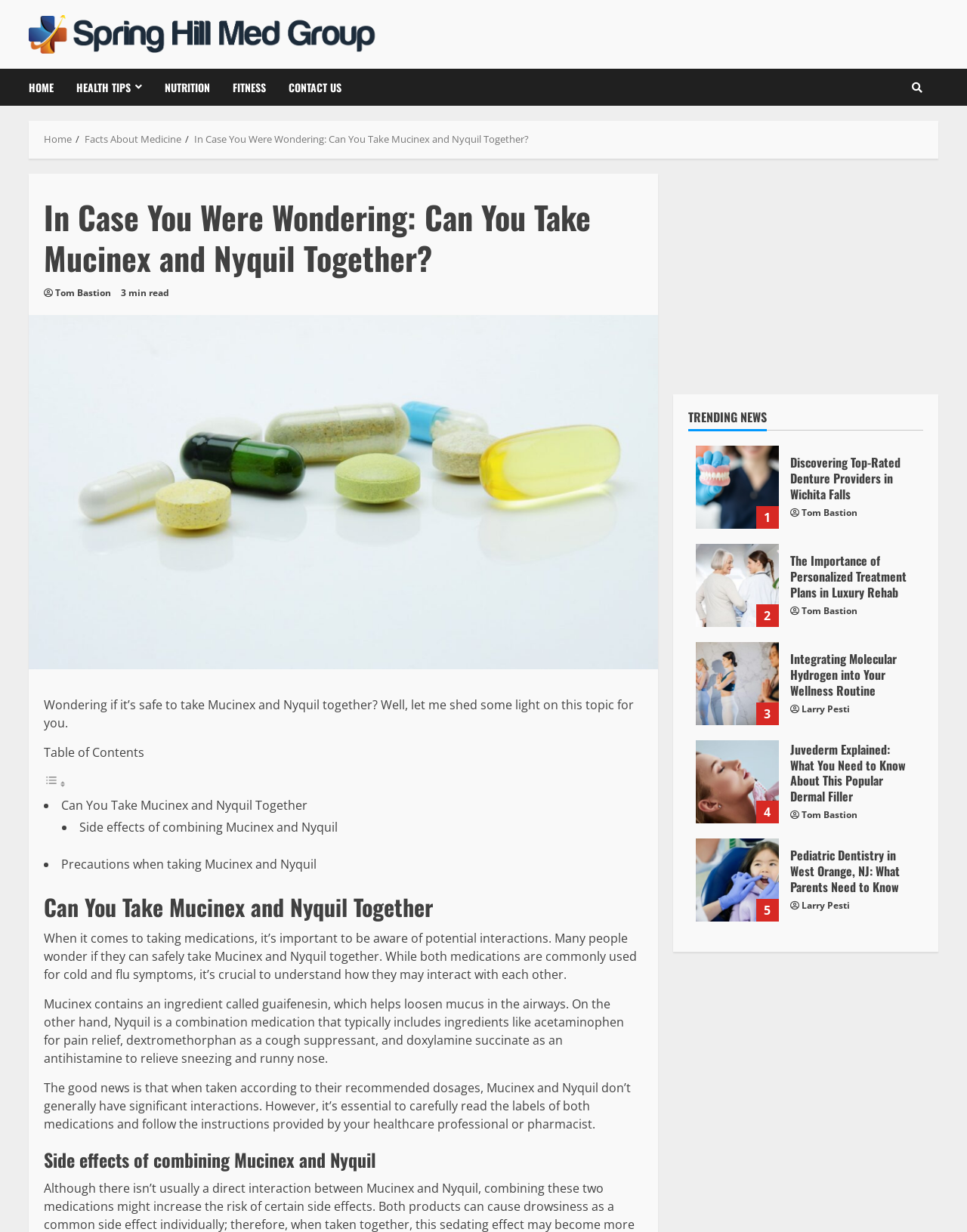Please identify the bounding box coordinates of the element that needs to be clicked to execute the following command: "Click on the link 'The Importance of Personalized Treatment Plans in Luxury Rehab'". Provide the bounding box using four float numbers between 0 and 1, formatted as [left, top, right, bottom].

[0.719, 0.441, 0.805, 0.509]